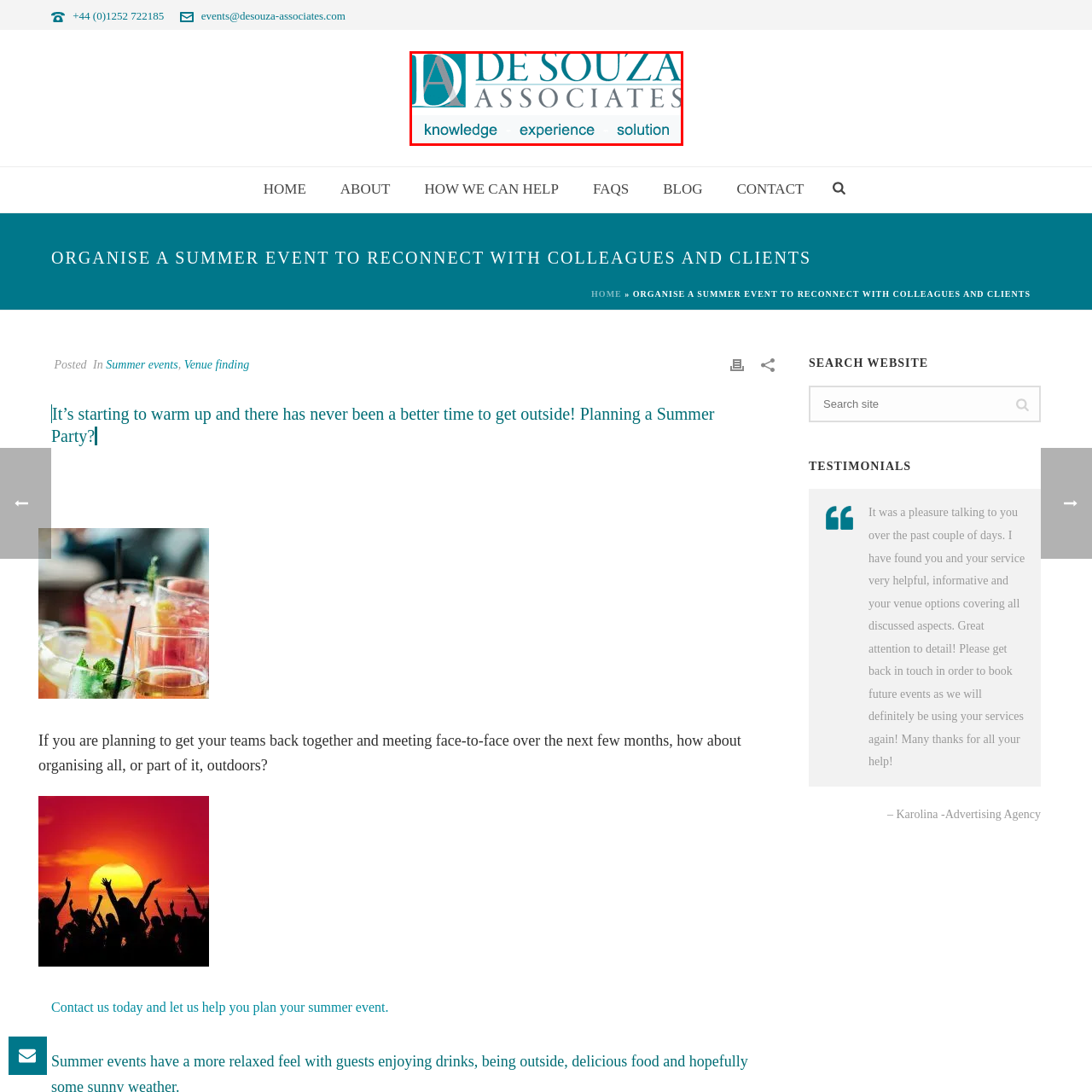Give a detailed account of the scene depicted within the red boundary.

The image features the logo of Desouza Associates, prominently displaying the stylized letters "D" and "A" at the left side. The design of the logo employs a sophisticated color scheme of teal and gray, emphasizing professionalism and expertise. Below the logo, the words "knowledge - experience - solution" are displayed, highlighting the company’s commitment to providing informed and effective services. This visual identity reinforces the organization's focus on connecting clients with tailored solutions, particularly in the context of organizing summer events, as implied by the webpage's overarching theme.